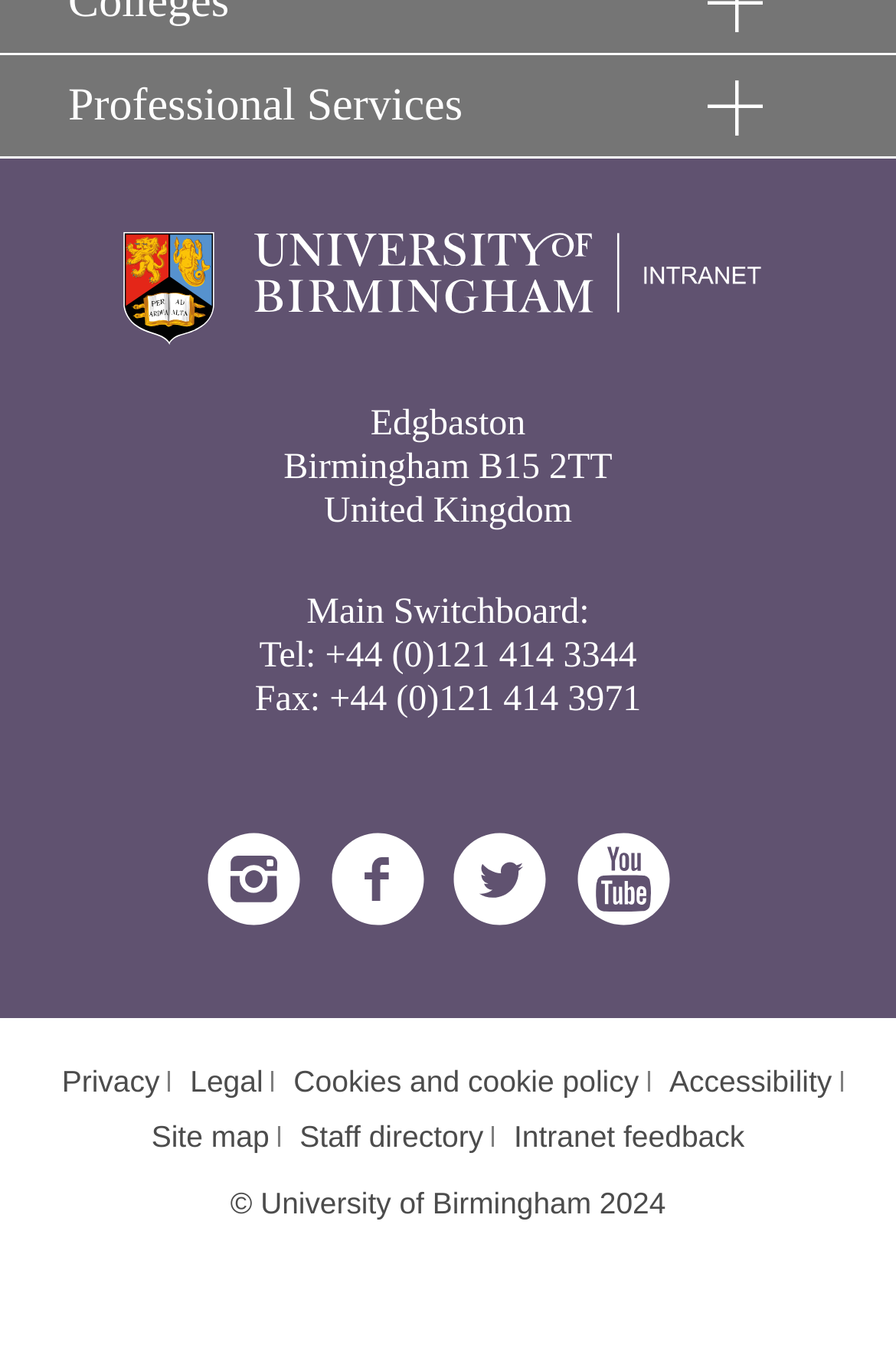Please find the bounding box coordinates of the element that you should click to achieve the following instruction: "View Privacy". The coordinates should be presented as four float numbers between 0 and 1: [left, top, right, bottom].

[0.069, 0.789, 0.178, 0.814]